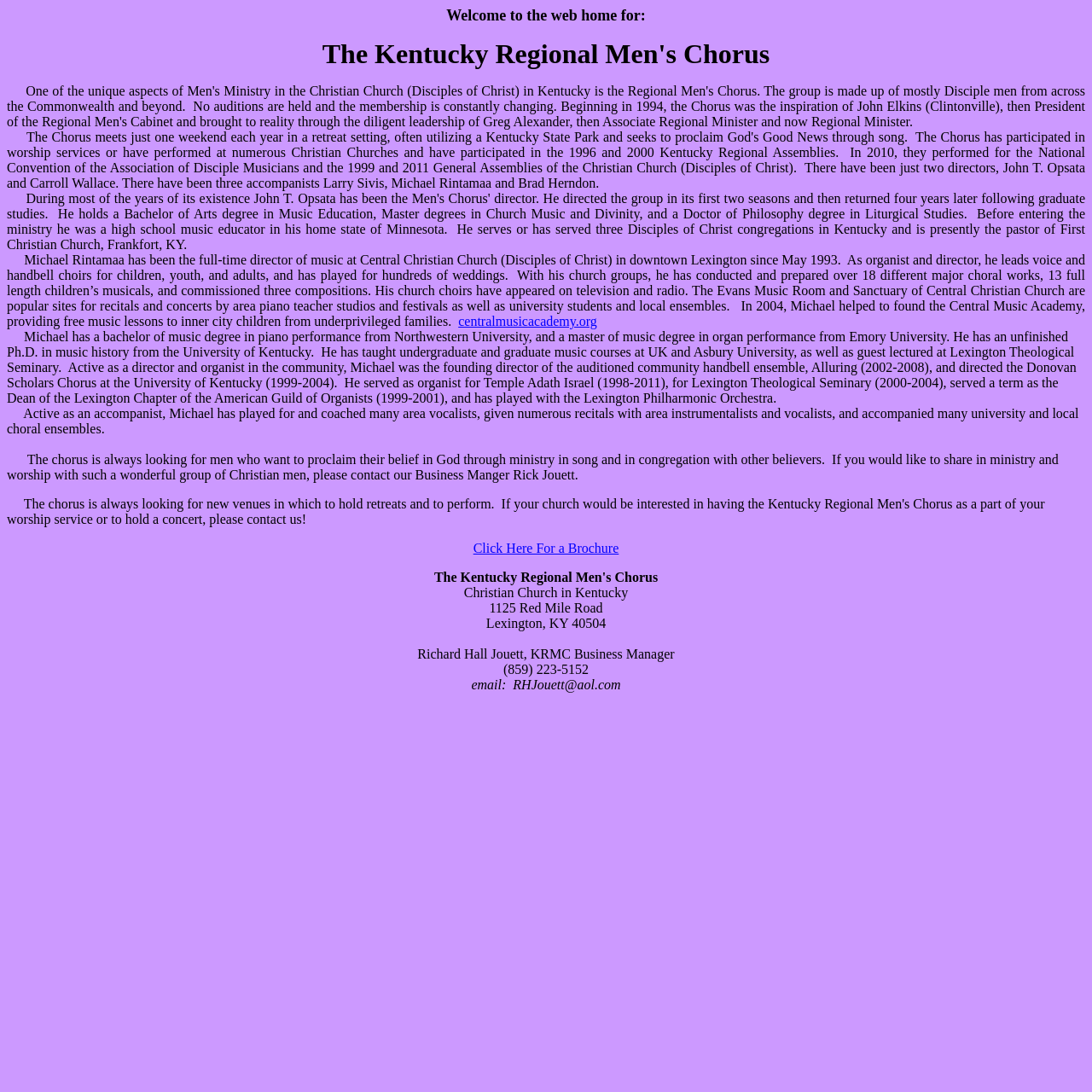What is the name of the community handbell ensemble founded by Michael?
Based on the image, answer the question with a single word or brief phrase.

Alluring